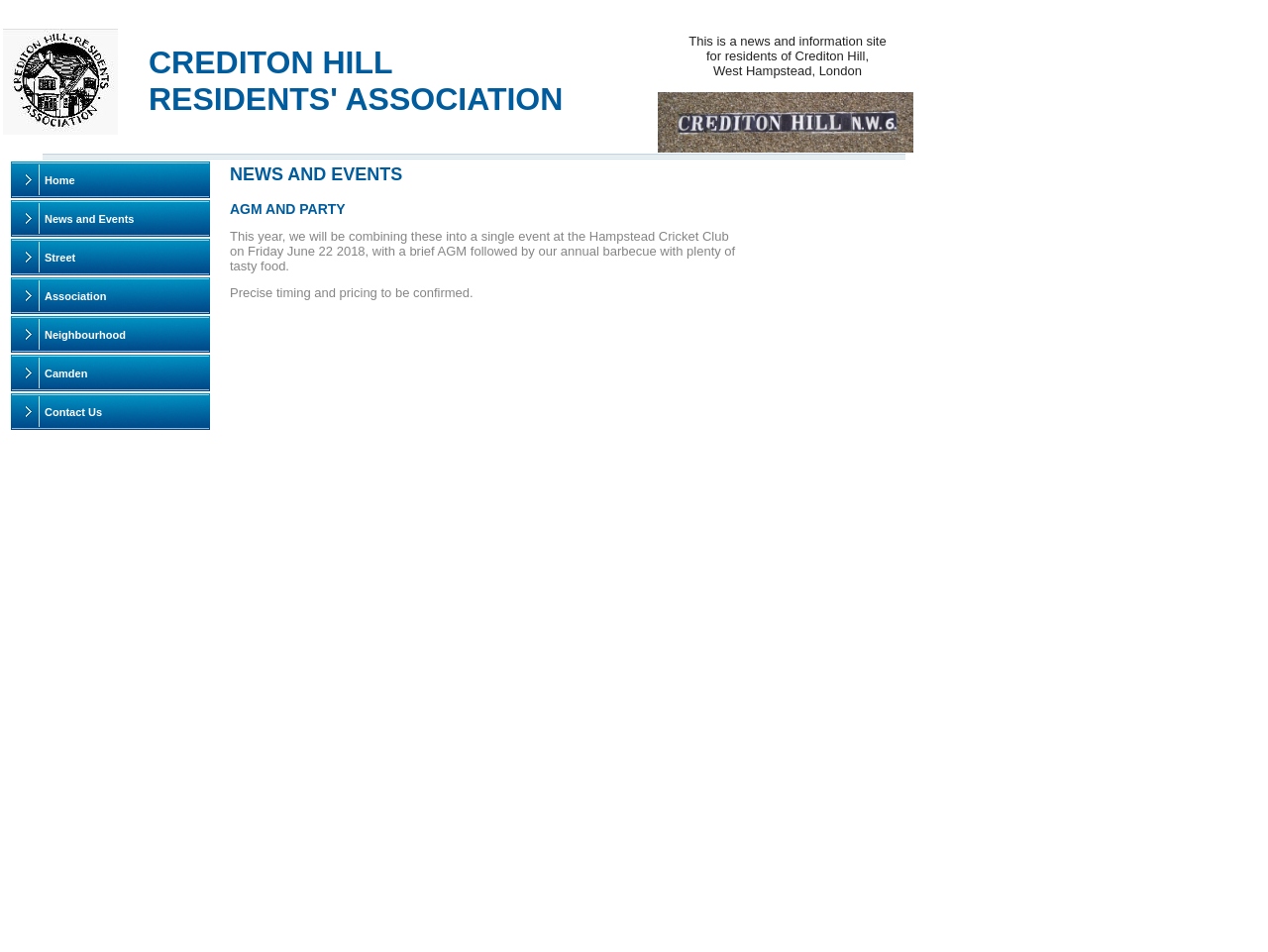What is the name of the residents' association? Using the information from the screenshot, answer with a single word or phrase.

Crediton Hill Residents' Association